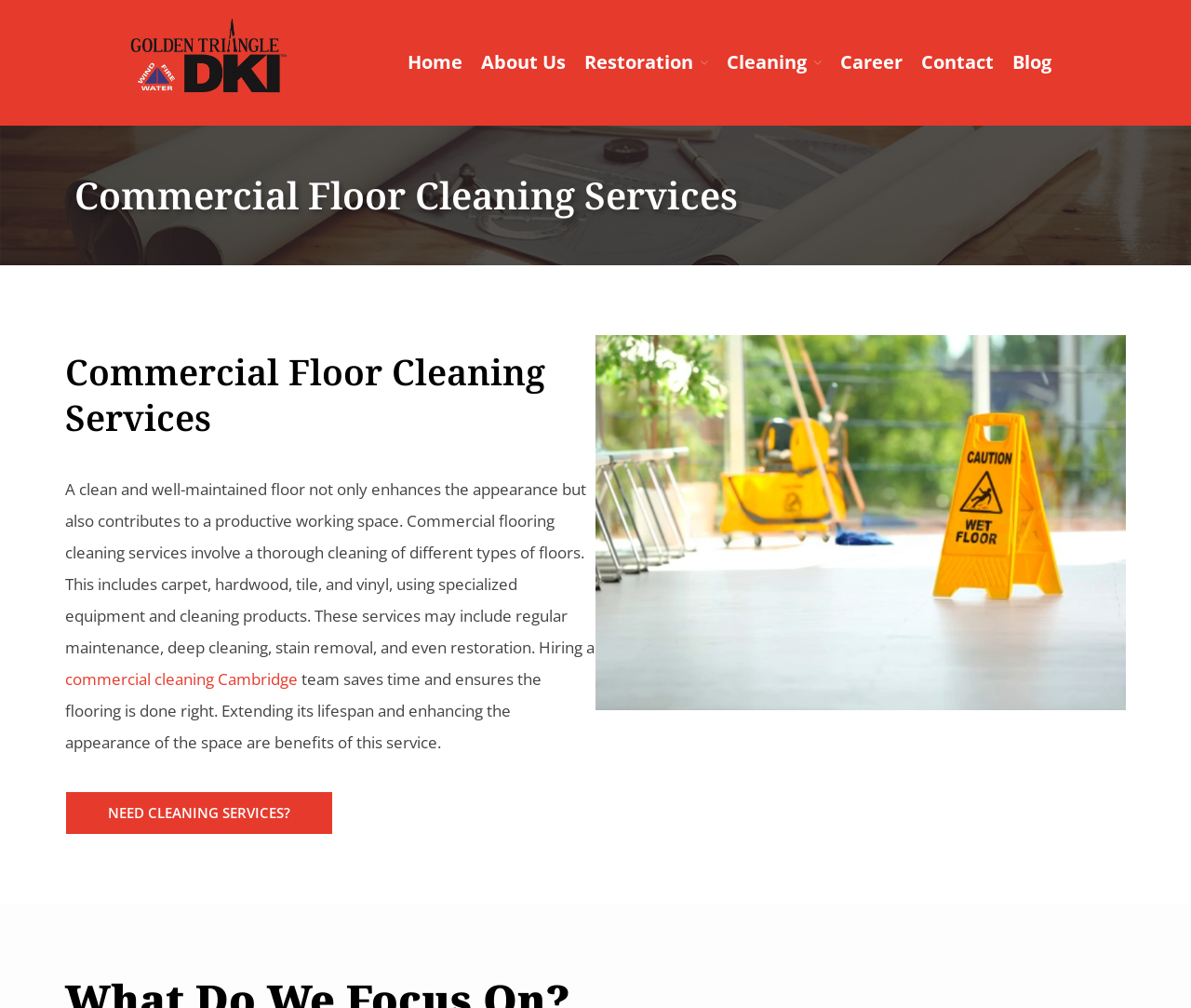What types of floors can be cleaned?
Please answer the question with a detailed response using the information from the screenshot.

According to the webpage, commercial flooring cleaning services involve a thorough cleaning of different types of floors, including carpet, hardwood, tile, and vinyl, using specialized equipment and cleaning products.